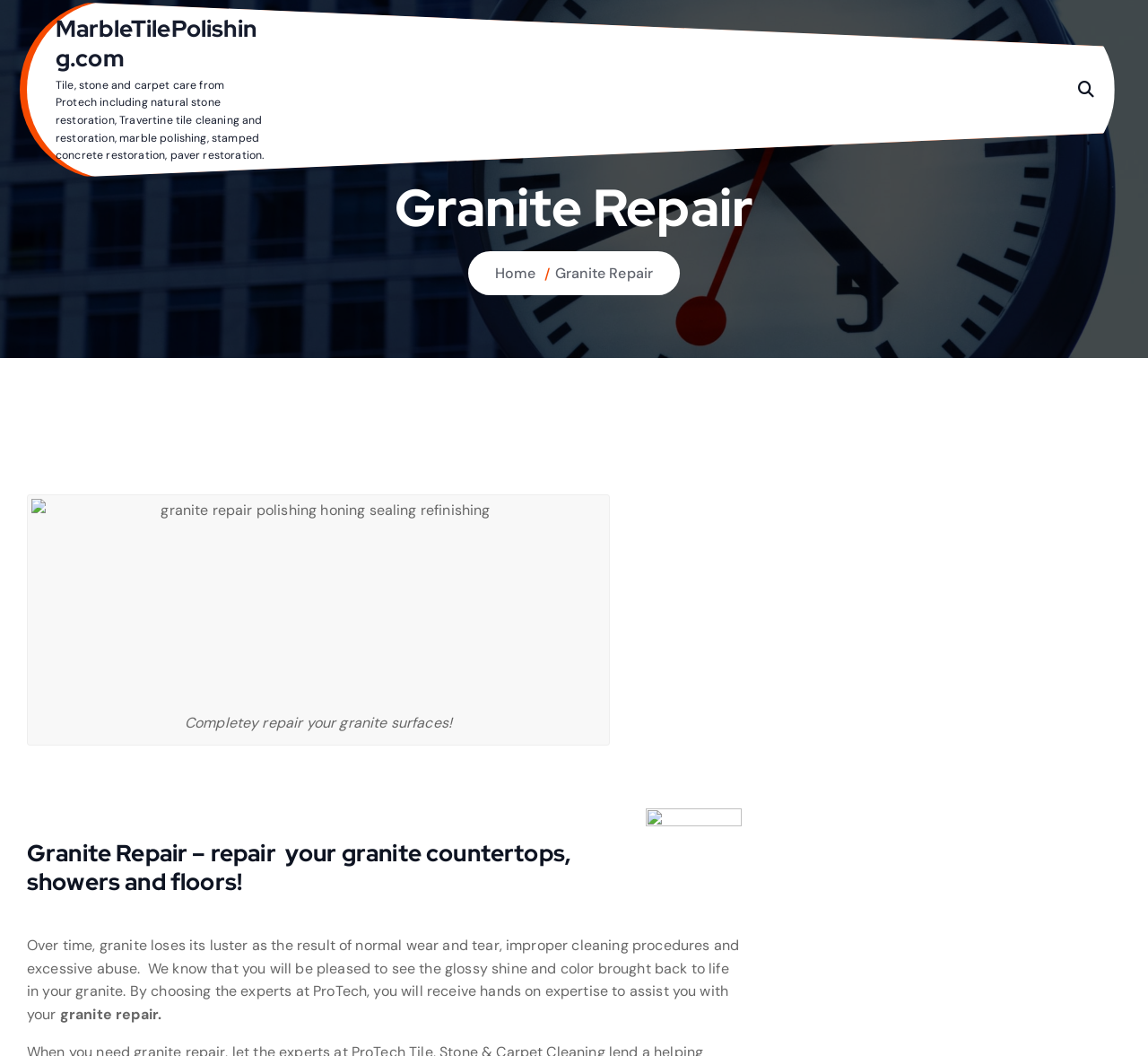Give the bounding box coordinates for the element described by: "Home".

[0.431, 0.25, 0.467, 0.267]